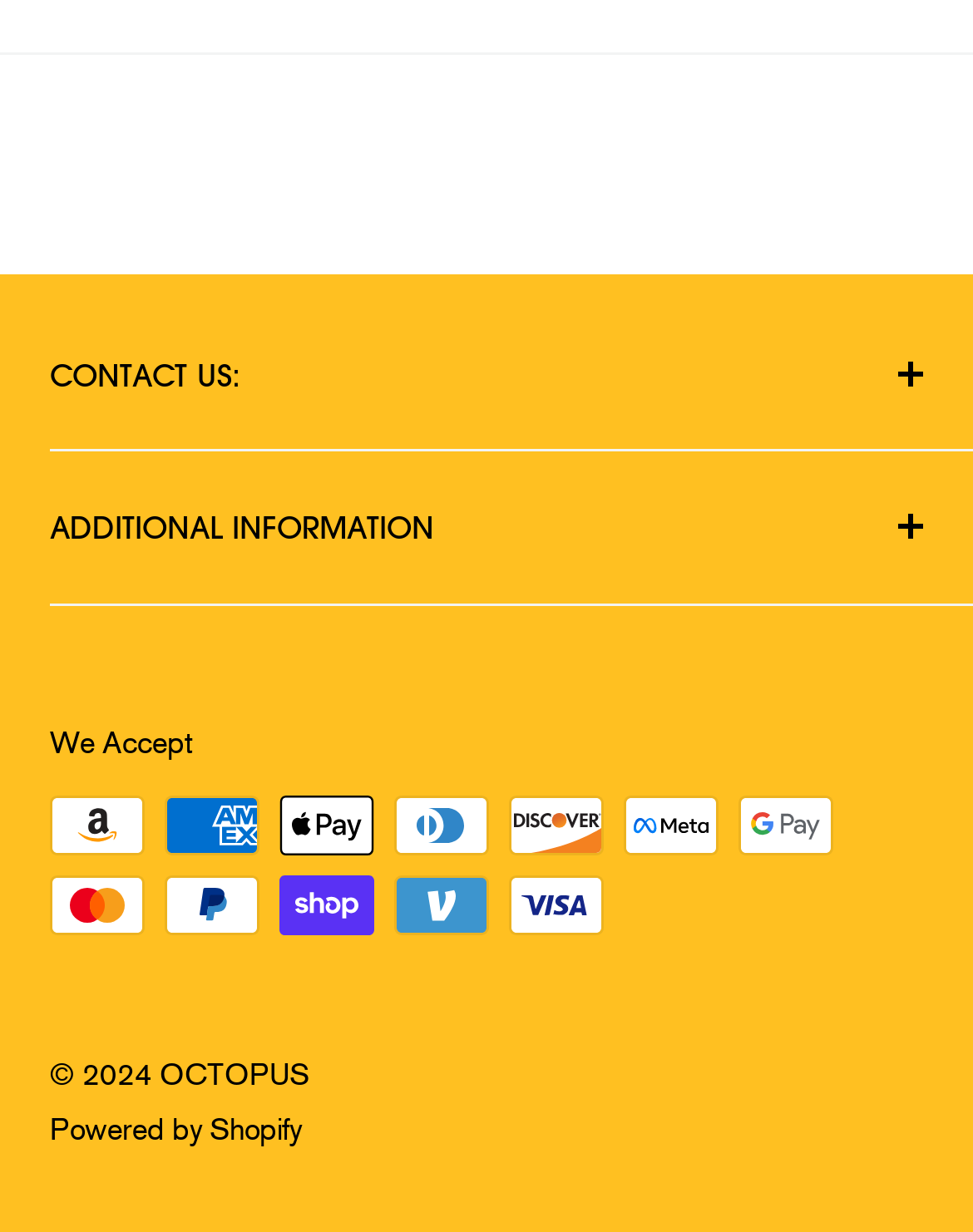Provide your answer to the question using just one word or phrase: What is the company's email address?

Ocotopus.kob@gmail.com